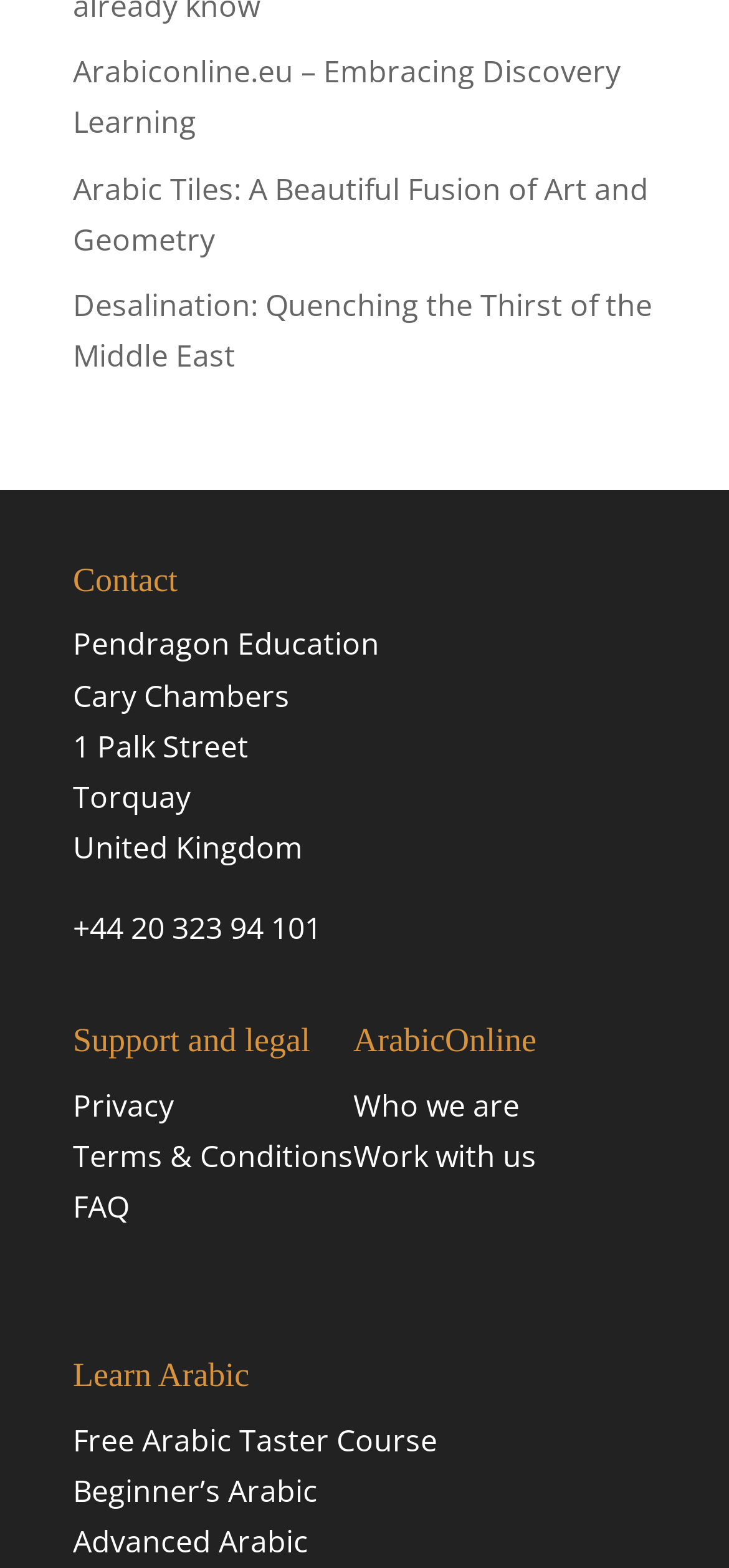What is the name of the organization?
Please answer the question as detailed as possible.

I found the name of the organization by looking at the StaticText element under the 'Contact' heading, which is 'Pendragon Education'.